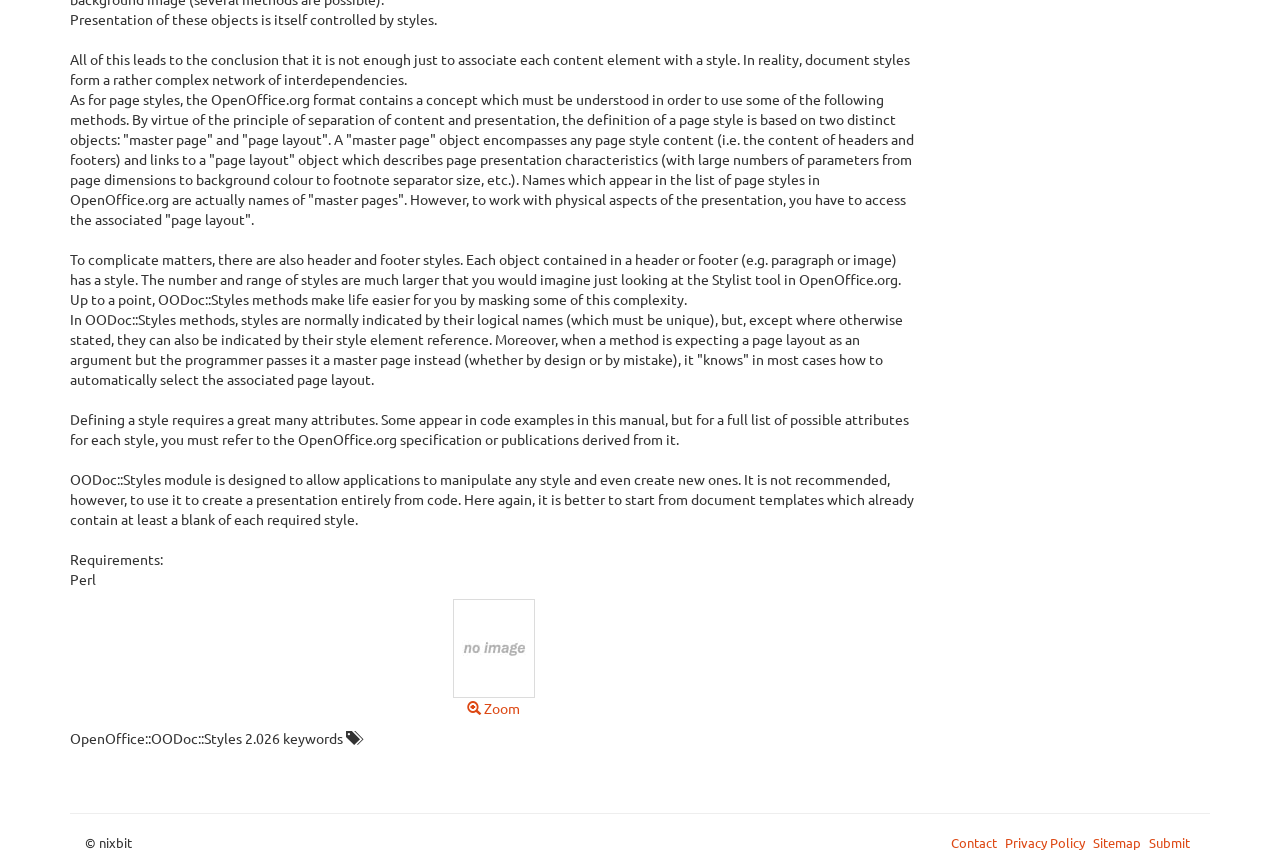What is the name of the module designed to allow applications to manipulate any style?
Using the image, elaborate on the answer with as much detail as possible.

This question can be answered by reading the eighth paragraph of the webpage, which explains the purpose of the OODoc::Styles module. The paragraph states that the module is designed to allow applications to manipulate any style and even create new ones.